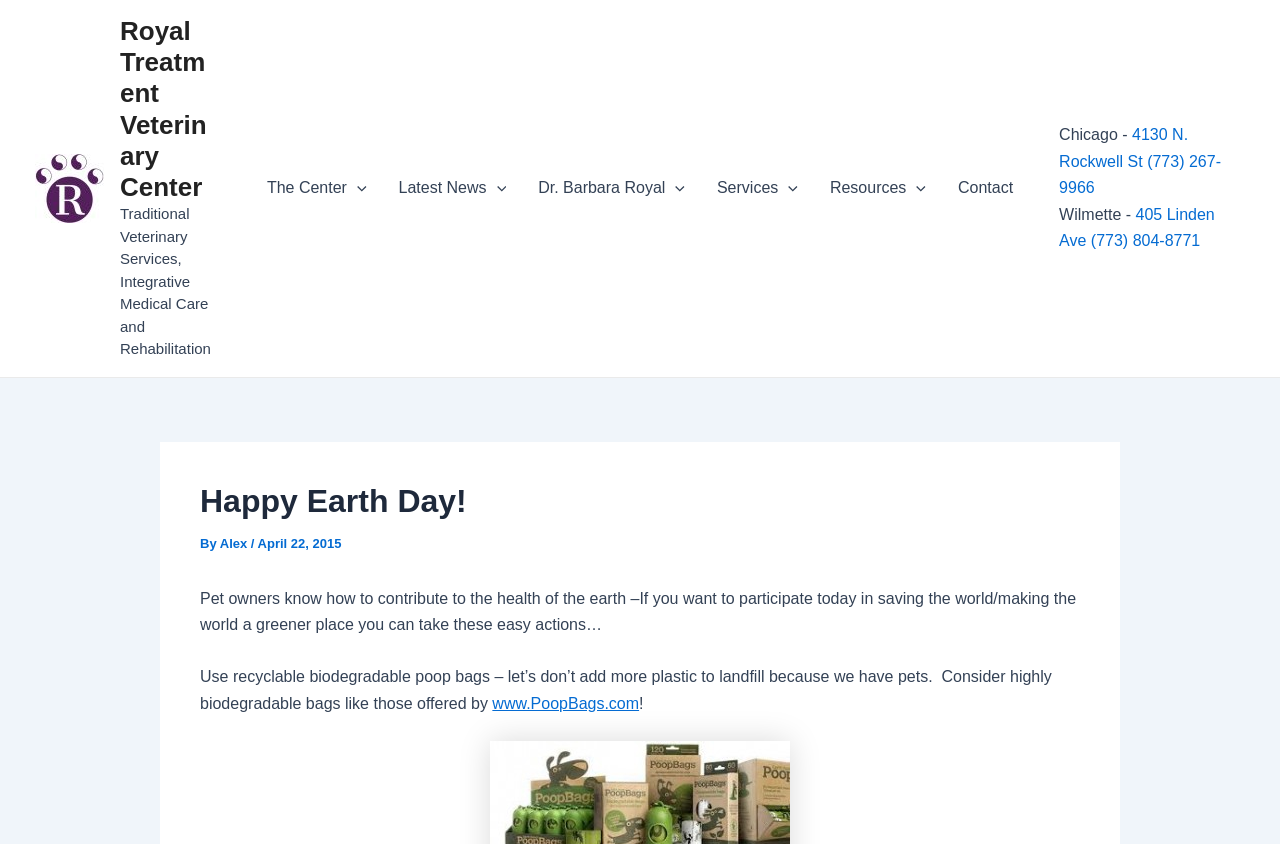Determine the bounding box coordinates of the region I should click to achieve the following instruction: "Read the Happy Earth Day article". Ensure the bounding box coordinates are four float numbers between 0 and 1, i.e., [left, top, right, bottom].

[0.156, 0.571, 0.844, 0.616]